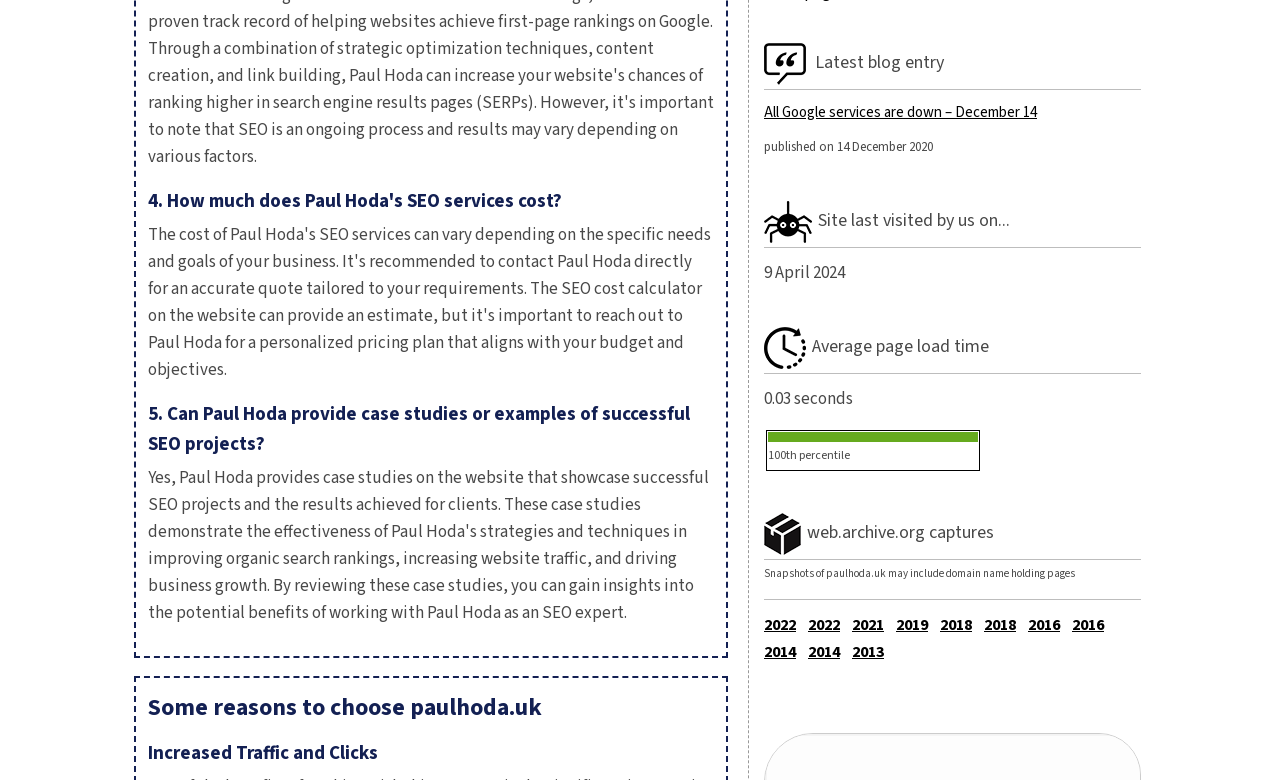Determine the bounding box coordinates for the area that should be clicked to carry out the following instruction: "Explore 'Latest blog entry'".

[0.637, 0.064, 0.738, 0.096]